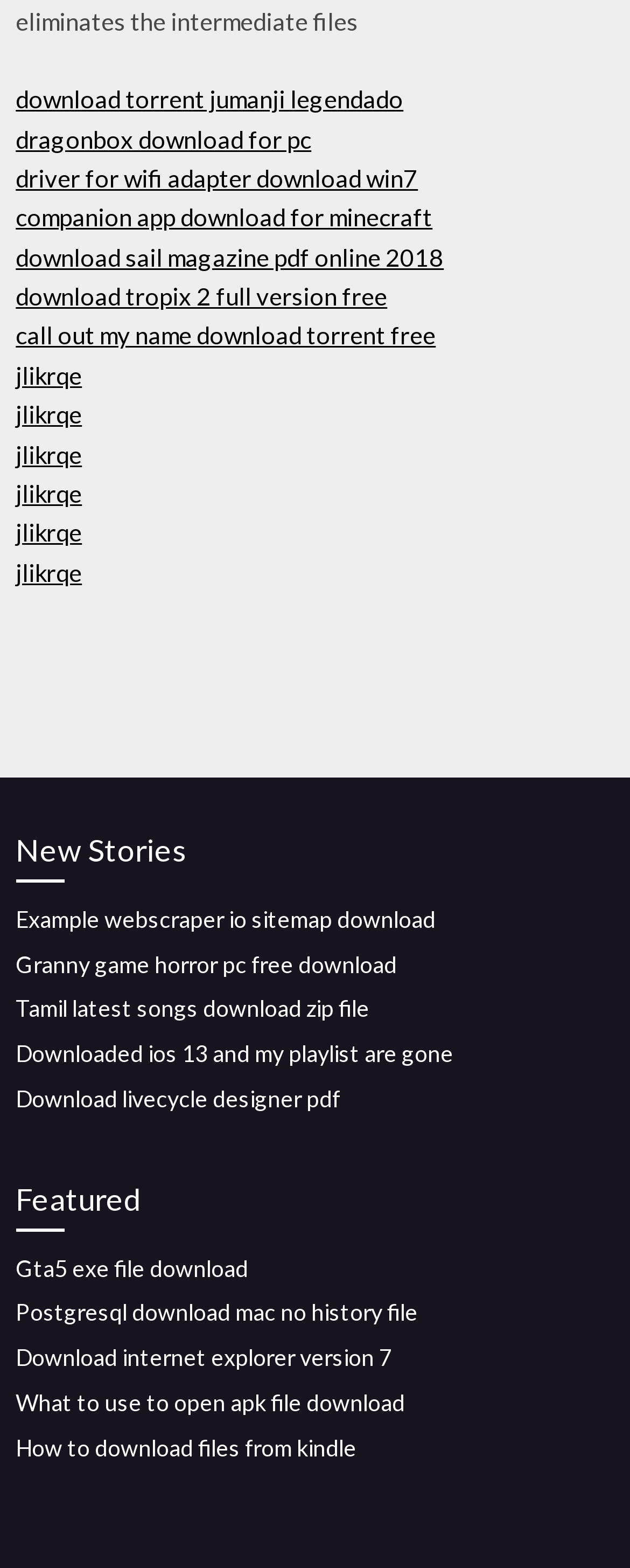Using the description: "download torrent jumanji legendado", identify the bounding box of the corresponding UI element in the screenshot.

[0.025, 0.054, 0.64, 0.072]